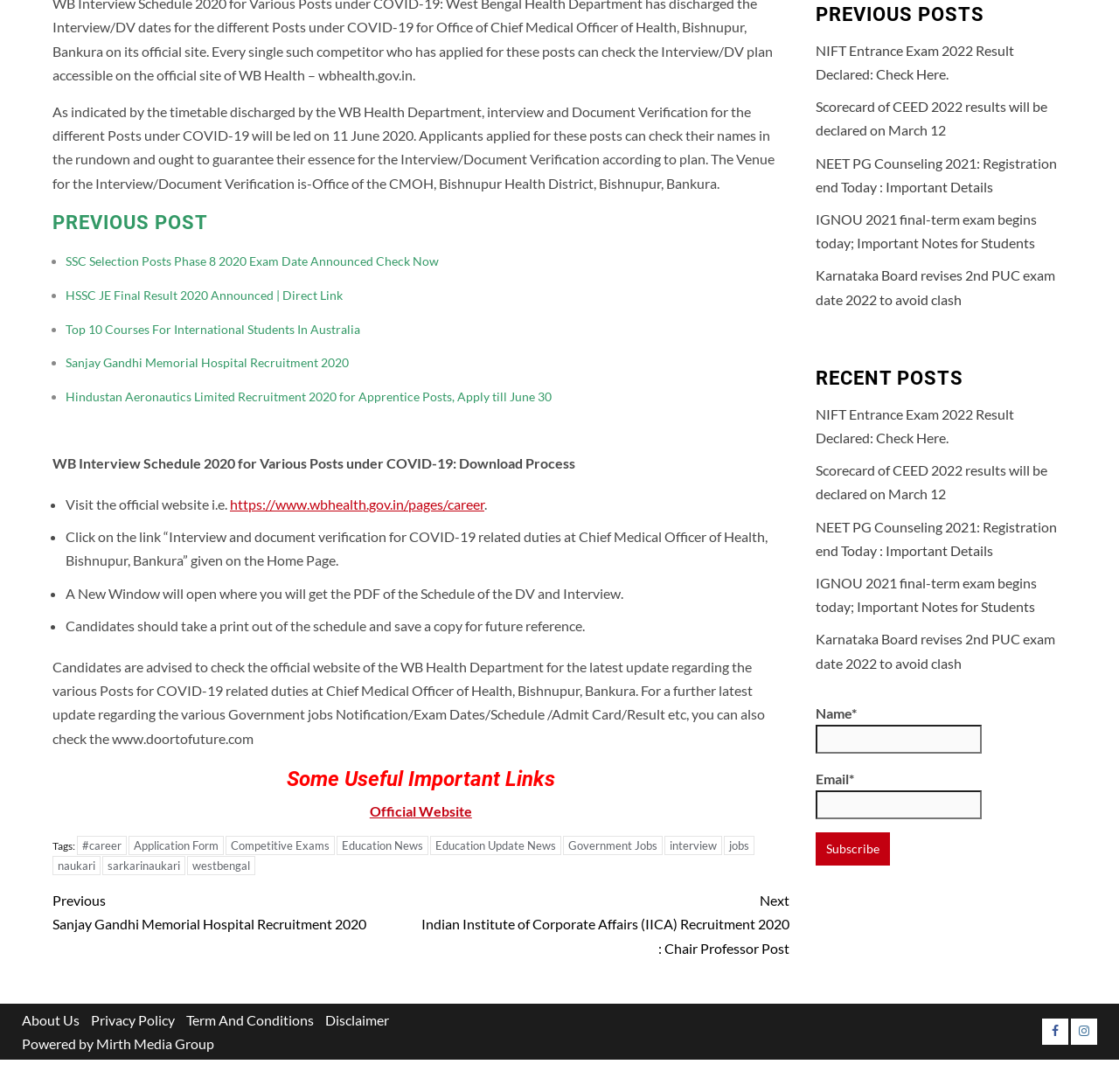Find and specify the bounding box coordinates that correspond to the clickable region for the instruction: "Click on the link to check the SSC Selection Posts Phase 8 2020 Exam Date".

[0.059, 0.232, 0.392, 0.246]